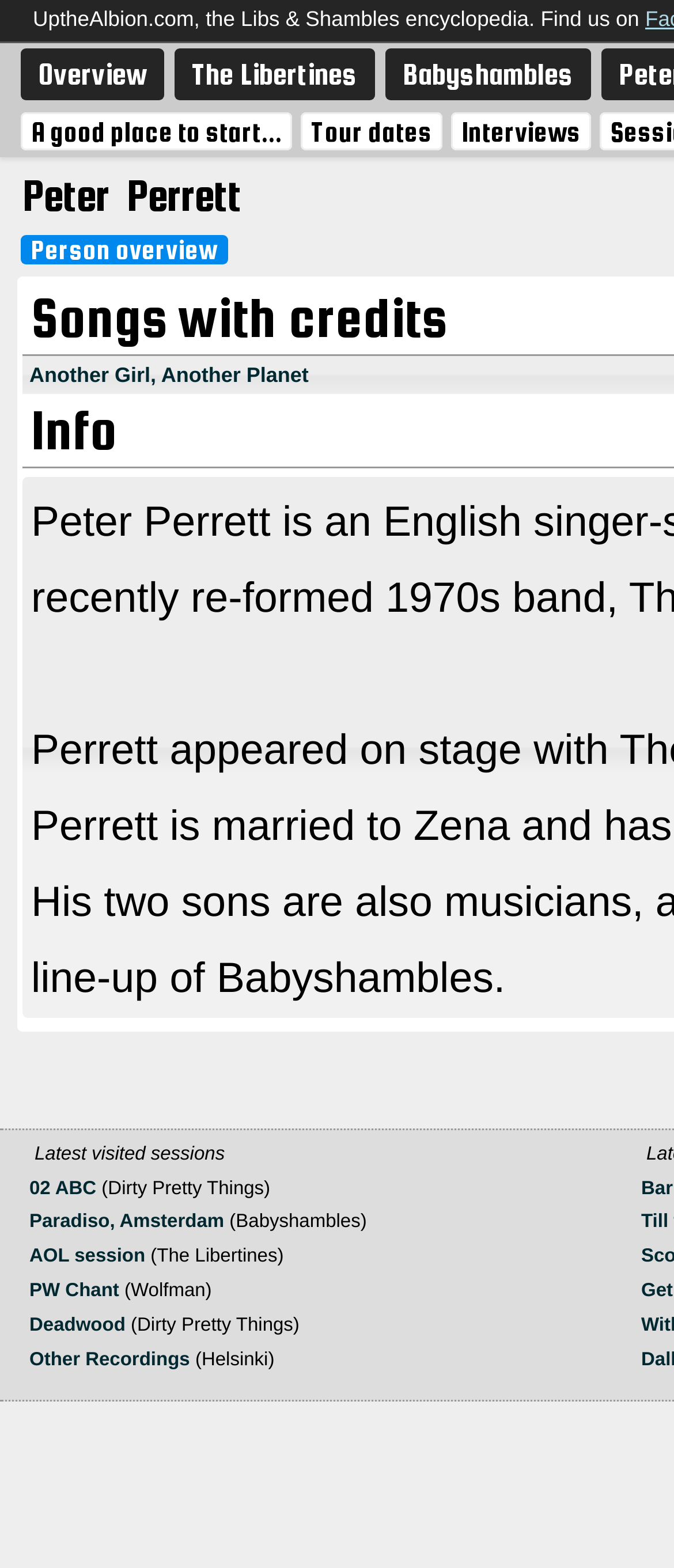Kindly respond to the following question with a single word or a brief phrase: 
How many links are there under the 'Latest visited sessions' heading?

5